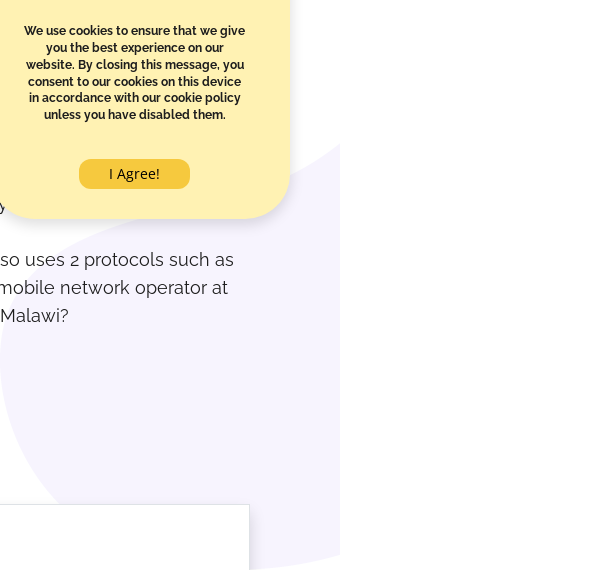What is the purpose of the 'I Agree!' button? Based on the image, give a response in one word or a short phrase.

To accept cookie terms